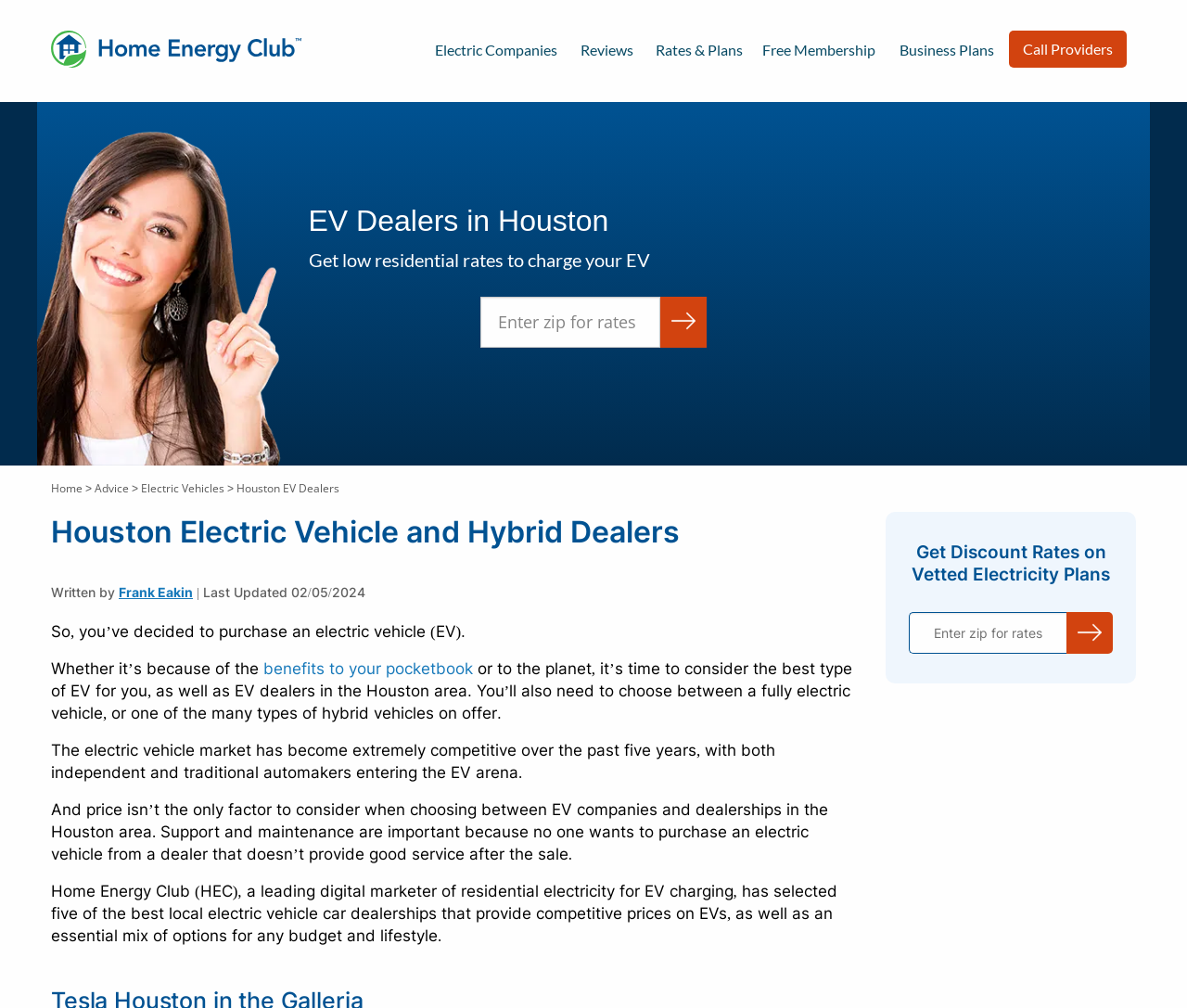Generate a thorough caption detailing the webpage content.

This webpage is about electric vehicle dealers in the Houston area. At the top left, there is a logo of "Home Energy Club" with a link to the "Home" page. Next to it, there are several links to other pages, including "Electric Companies", "Reviews", "Rates & Plans", "Free Membership", "Business Plans", and "Call Providers". 

Below the logo, there is a large image of a Latina lady, taking up about a quarter of the screen. To the right of the image, there is a heading "EV Dealers in Houston" and a subheading "Get low residential rates to charge your EV". Underneath, there is a textbox to enter a zip code for rates and a button to submit.

On the left side of the page, there is a menu with links to "Home", "Advice", "Electric Vehicles", and "Houston EV Dealers". The main content of the page starts with a heading "Houston Electric Vehicle and Hybrid Dealers" and is written by Frank Eakin. The article discusses the benefits of electric vehicles, the importance of choosing the right type of EV, and the need to consider factors beyond price when selecting an EV dealer. 

The article highlights that Home Energy Club has selected five of the best local electric vehicle car dealerships in the Houston area, which provide competitive prices on EVs and a range of options for different budgets and lifestyles. At the bottom of the page, there is a call-to-action to "Get Discount Rates on Vetted Electricity Plans" with a textbox to enter a zip code and a button to submit.